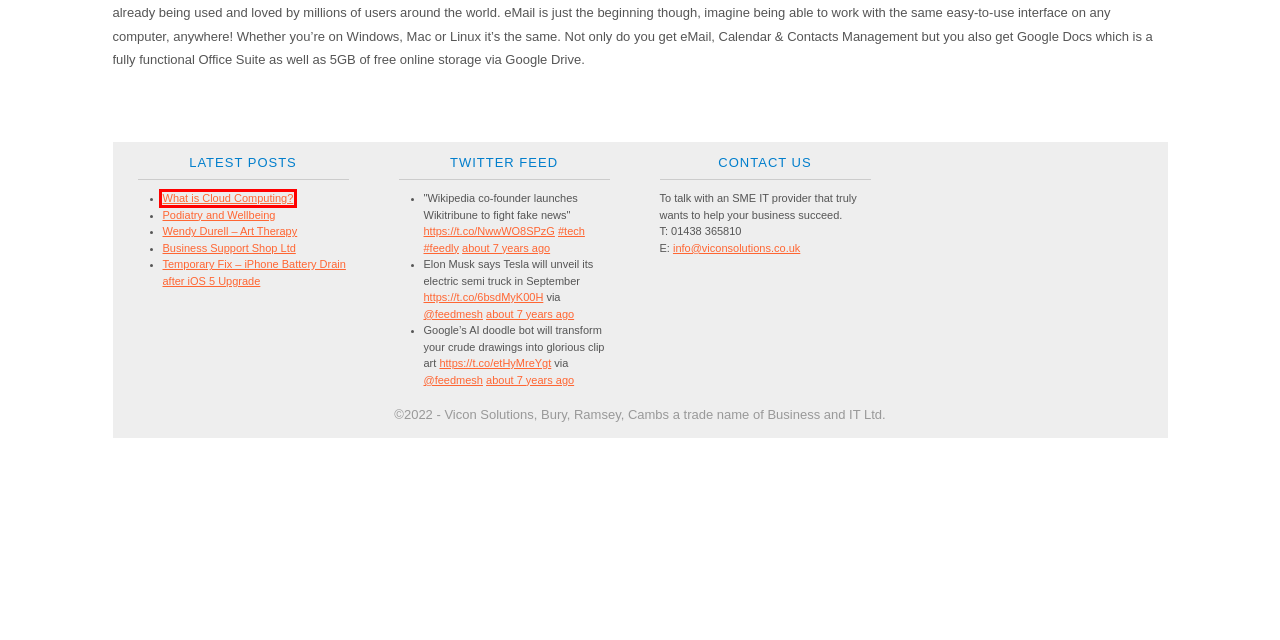A screenshot of a webpage is given, marked with a red bounding box around a UI element. Please select the most appropriate webpage description that fits the new page after clicking the highlighted element. Here are the candidates:
A. Temporary Fix – iPhone Battery Drain after iOS 5 Upgrade | Vicon Solutions
B. What is Cloud Computing? | Vicon Solutions
C. Websites | Vicon Solutions
D. Podiatry and Wellbeing | Vicon Solutions
E. Business Support Shop Ltd | Vicon Solutions
F. Microsoft Office 365 | Vicon Solutions
G. Wendy Durell – Art Therapy | Vicon Solutions
H. Google Apps | Vicon Solutions

B